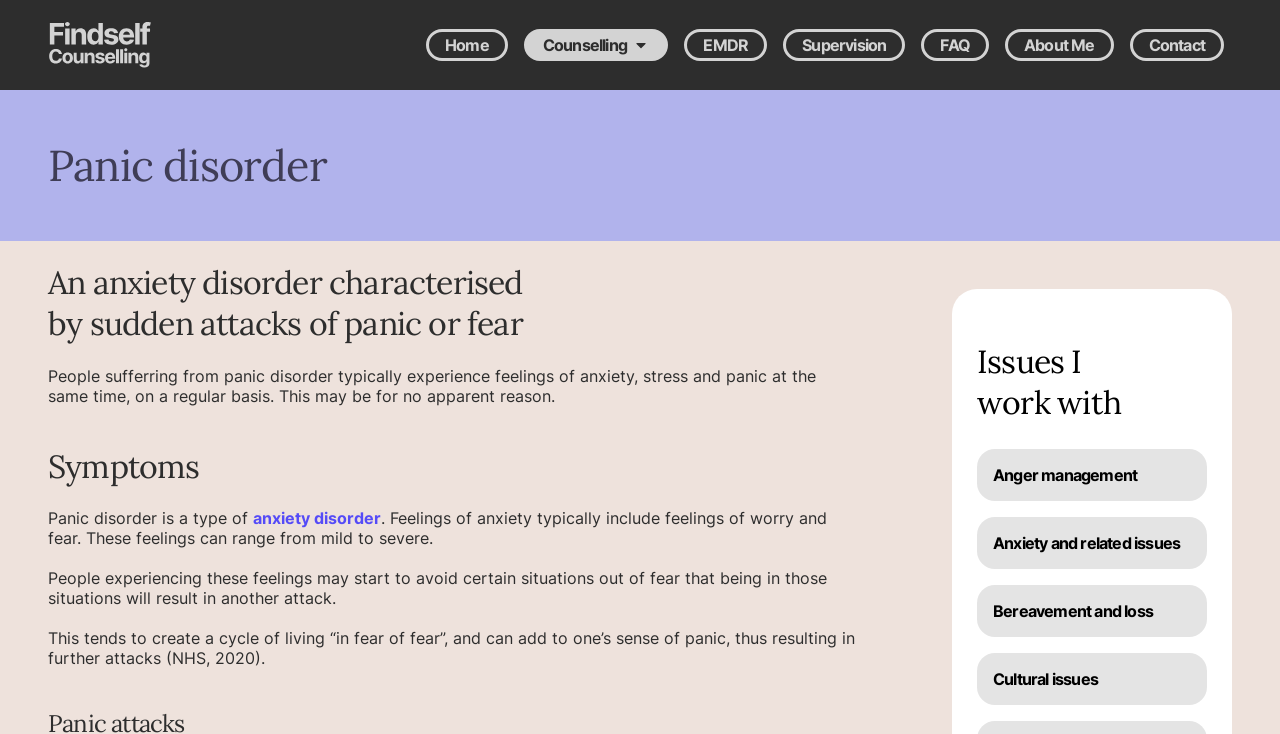Find and indicate the bounding box coordinates of the region you should select to follow the given instruction: "go to home page".

[0.335, 0.043, 0.394, 0.079]